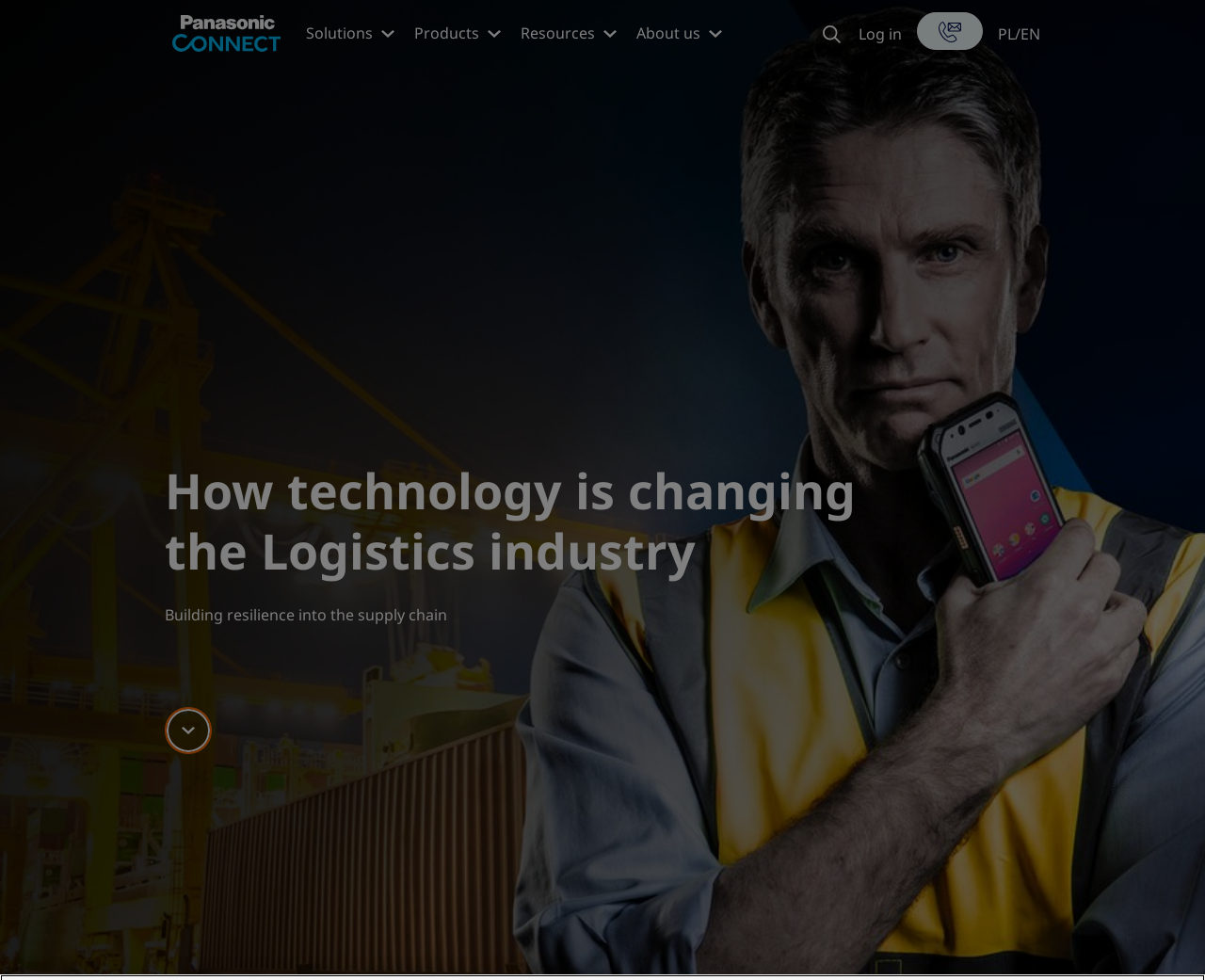What is the topic of the main content?
Using the picture, provide a one-word or short phrase answer.

Logistics industry